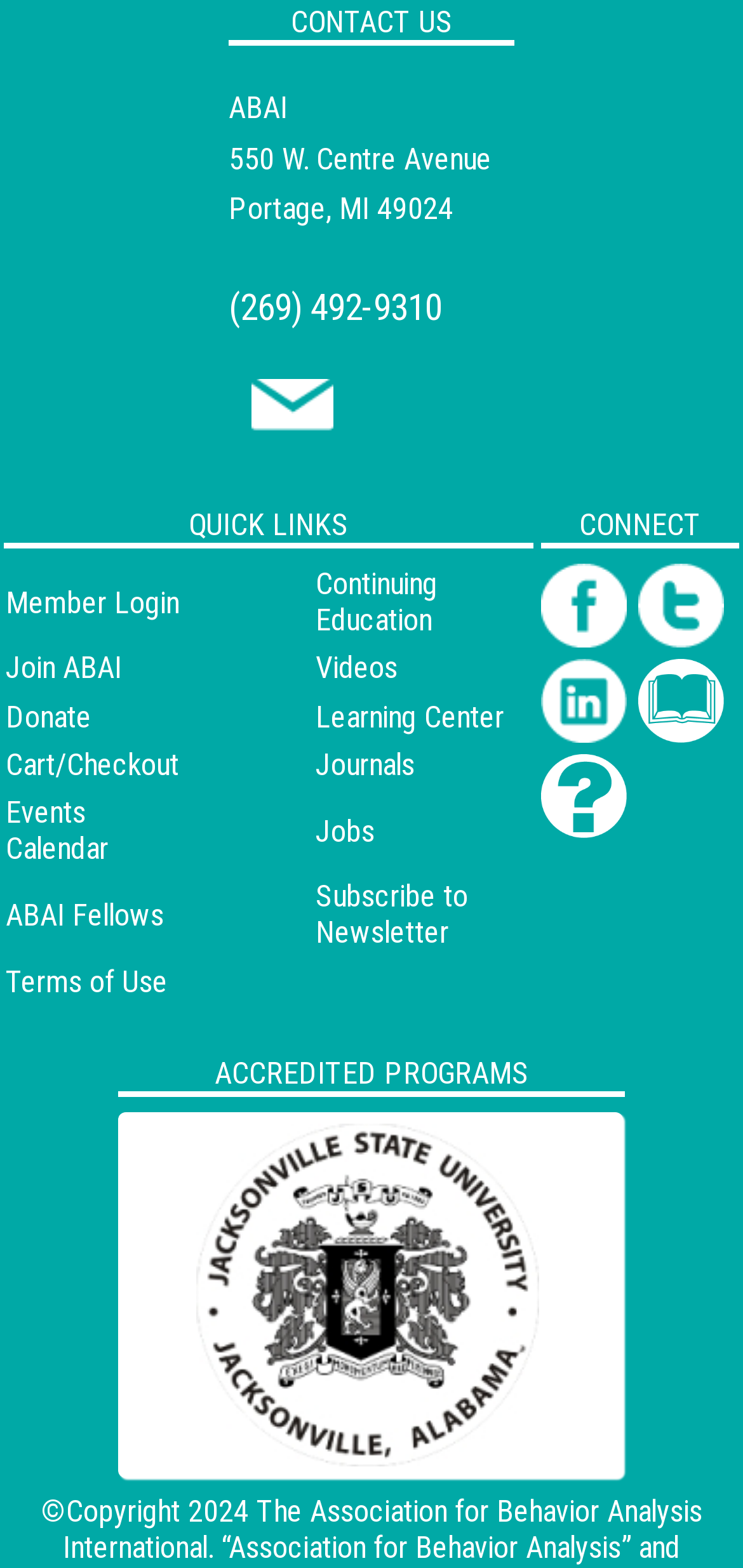Locate the bounding box coordinates for the element described below: "Learning Center". The coordinates must be four float values between 0 and 1, formatted as [left, top, right, bottom].

[0.425, 0.445, 0.679, 0.468]